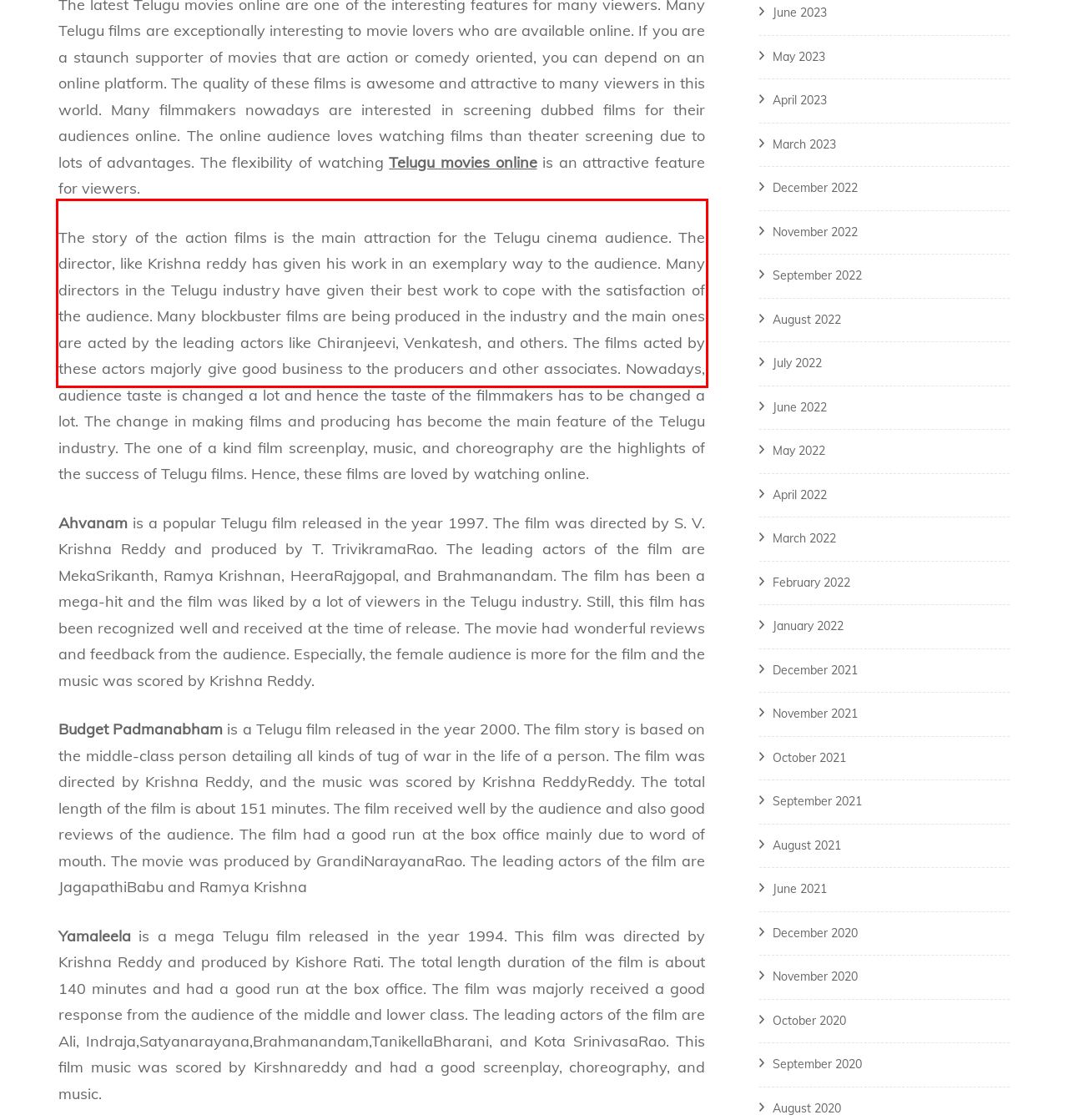You are provided with a screenshot of a webpage that includes a red bounding box. Extract and generate the text content found within the red bounding box.

Ahvanam is a popular Telugu film released in the year 1997. The film was directed by S. V. Krishna Reddy and produced by T. TrivikramaRao. The leading actors of the film are MekaSrikanth, Ramya Krishnan, HeeraRajgopal, and Brahmanandam. The film has been a mega-hit and the film was liked by a lot of viewers in the Telugu industry. Still, this film has been recognized well and received at the time of release. The movie had wonderful reviews and feedback from the audience. Especially, the female audience is more for the film and the music was scored by Krishna Reddy.